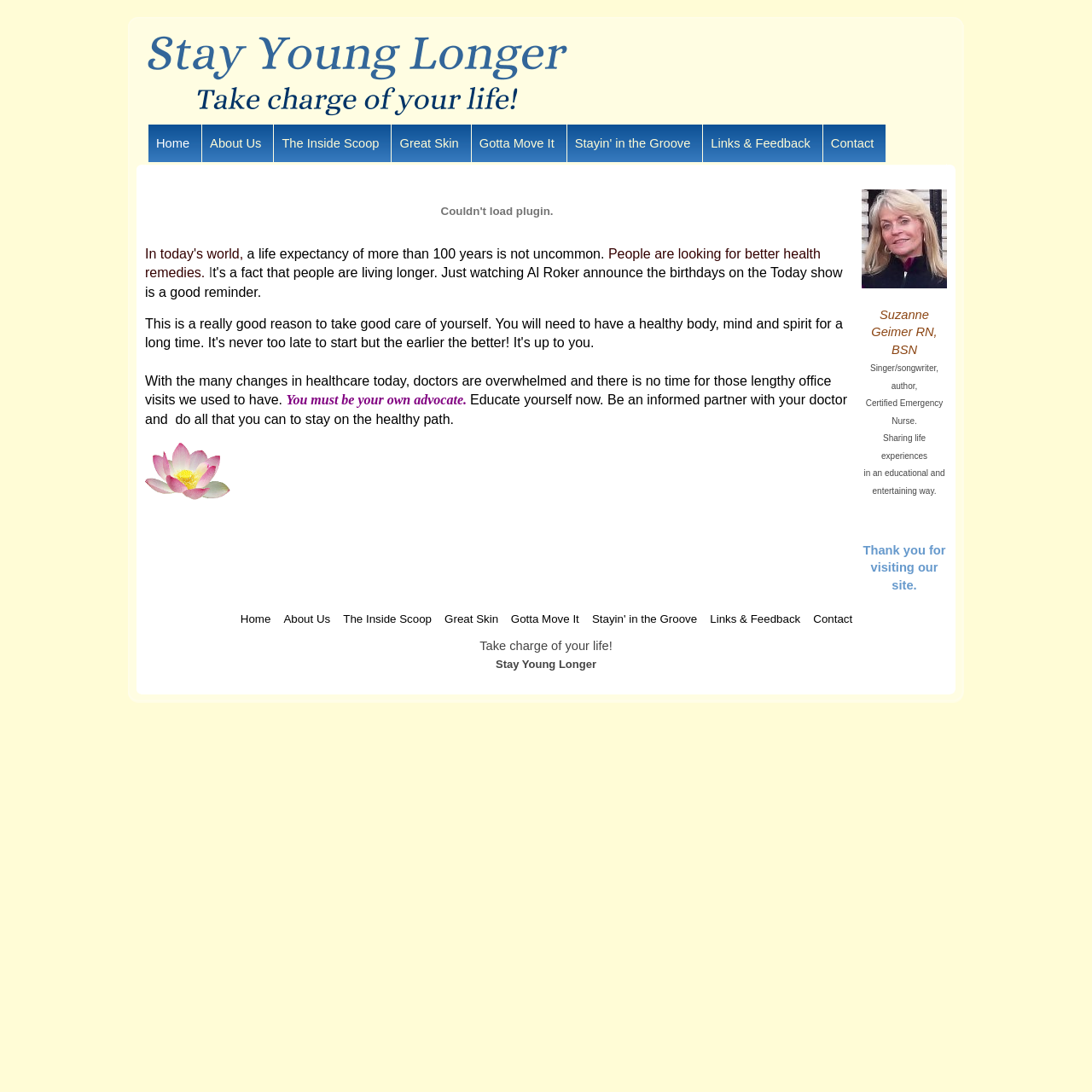Determine the coordinates of the bounding box that should be clicked to complete the instruction: "Read the article about staying young". The coordinates should be represented by four float numbers between 0 and 1: [left, top, right, bottom].

[0.133, 0.158, 0.867, 0.628]